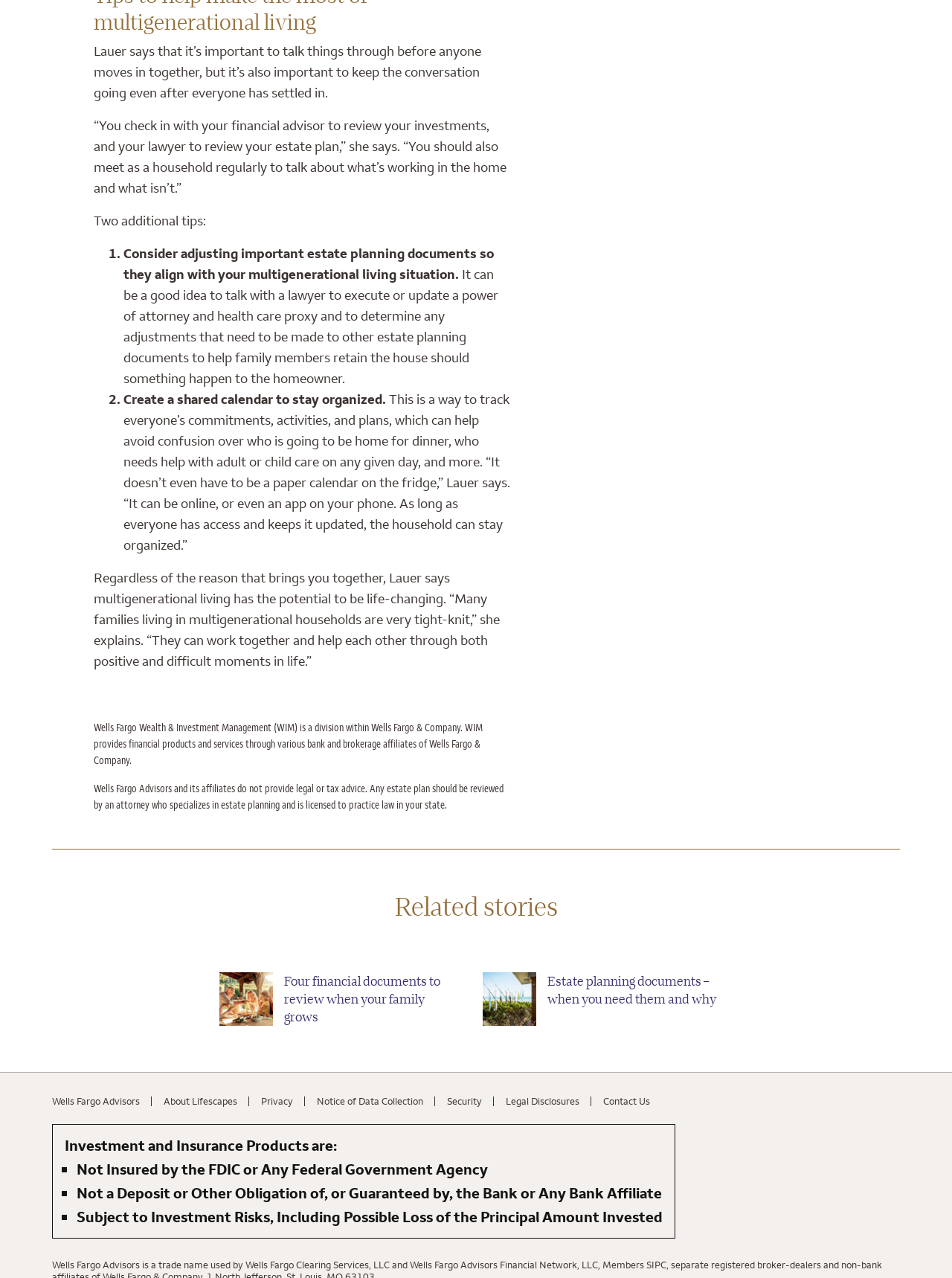What is the name of the division within Wells Fargo & Company?
By examining the image, provide a one-word or phrase answer.

Wells Fargo Wealth & Investment Management